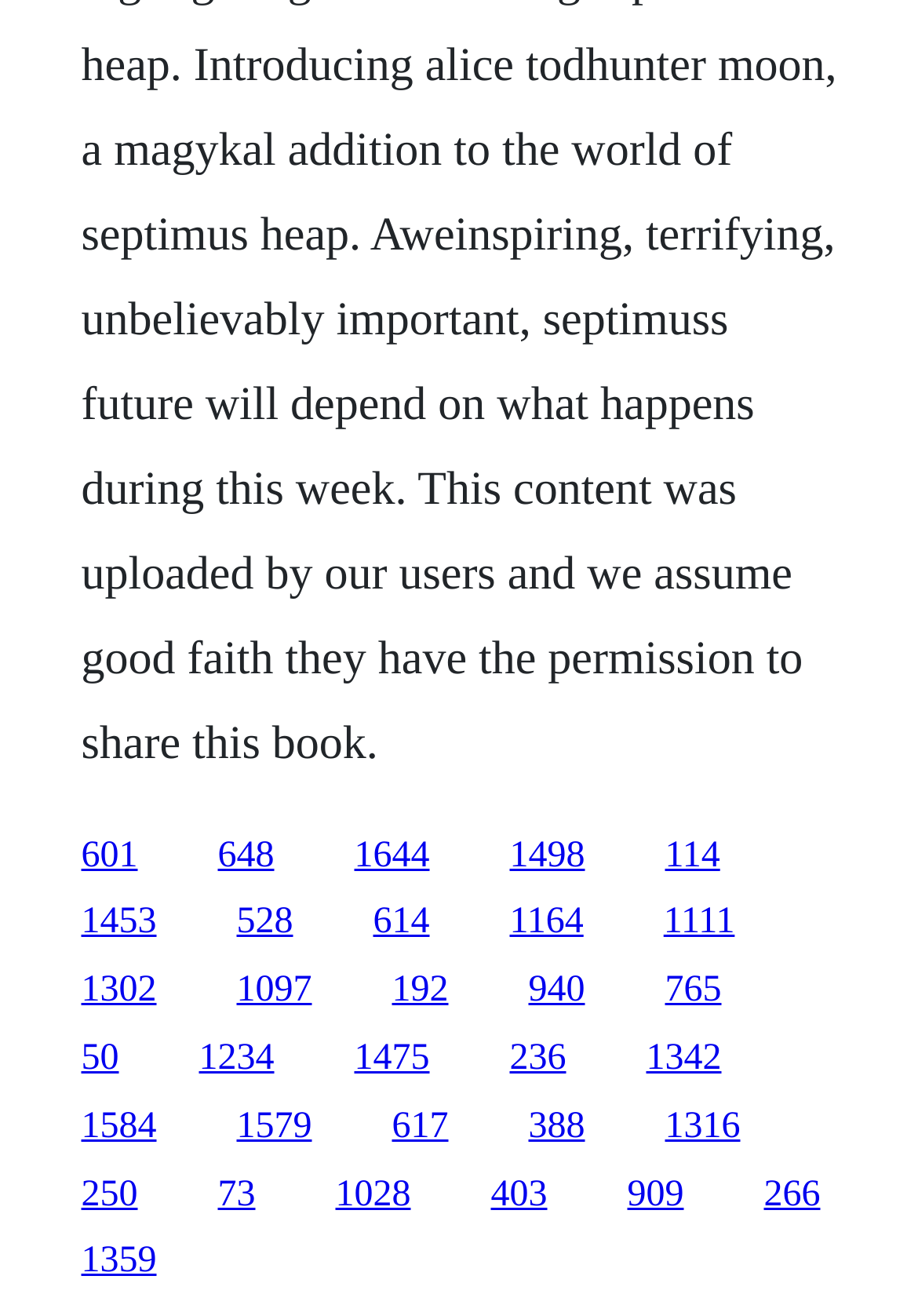Please identify the bounding box coordinates of the element that needs to be clicked to perform the following instruction: "click the first link".

[0.088, 0.634, 0.15, 0.665]